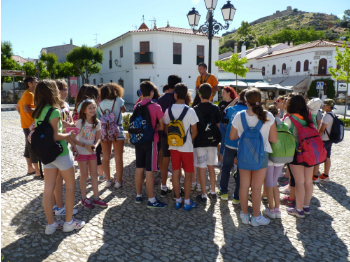Generate an in-depth description of the image you see.

The image captures a lively scene in a charming village square, where a group of children is gathered around an animated guide, who appears to be sharing insights about the area. The children, a diverse mix of ages and backgrounds, are dressed in casual summer attire, with many sporting colorful backpacks. They stand on a cobblestone street lined with trees and quaint white buildings, which add a picturesque backdrop to the lively interaction. In the background, several street lamps and a small hill can be seen, contributing to the quaint atmosphere. The day looks sunny, hinting at a warm and inviting environment for learning and exploration.